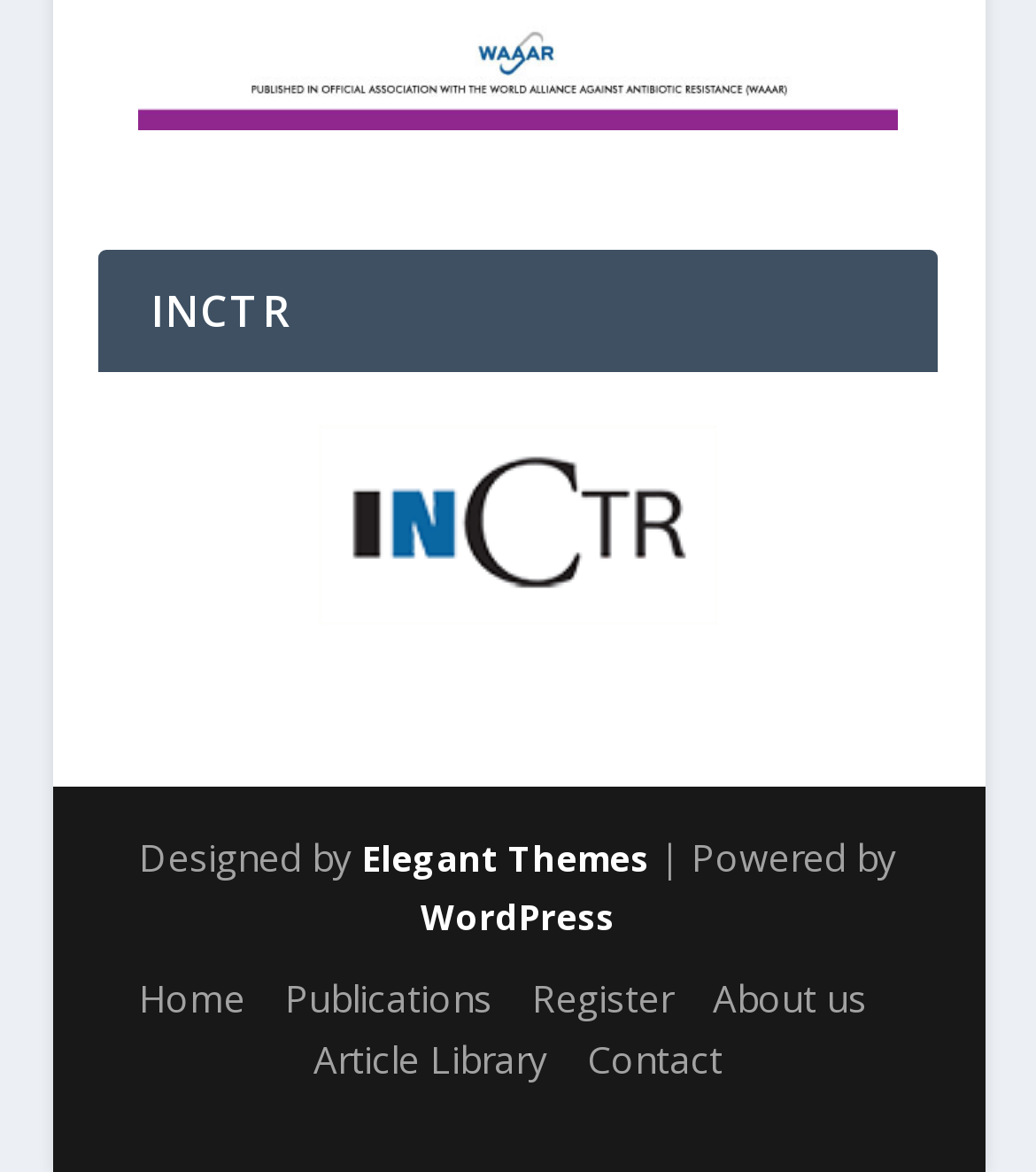Show the bounding box coordinates of the region that should be clicked to follow the instruction: "Share via Facebook."

None